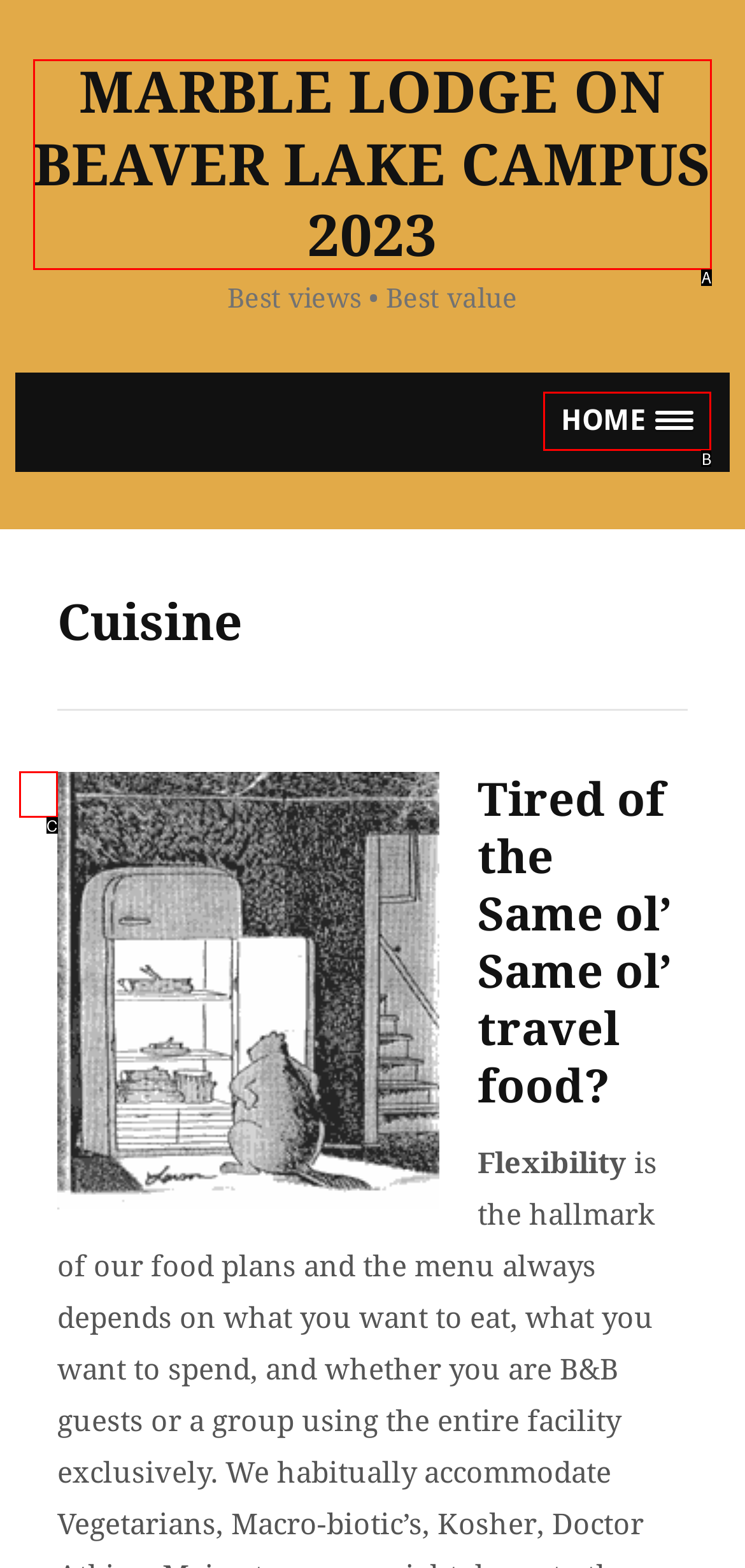Based on the provided element description: HOME, identify the best matching HTML element. Respond with the corresponding letter from the options shown.

B